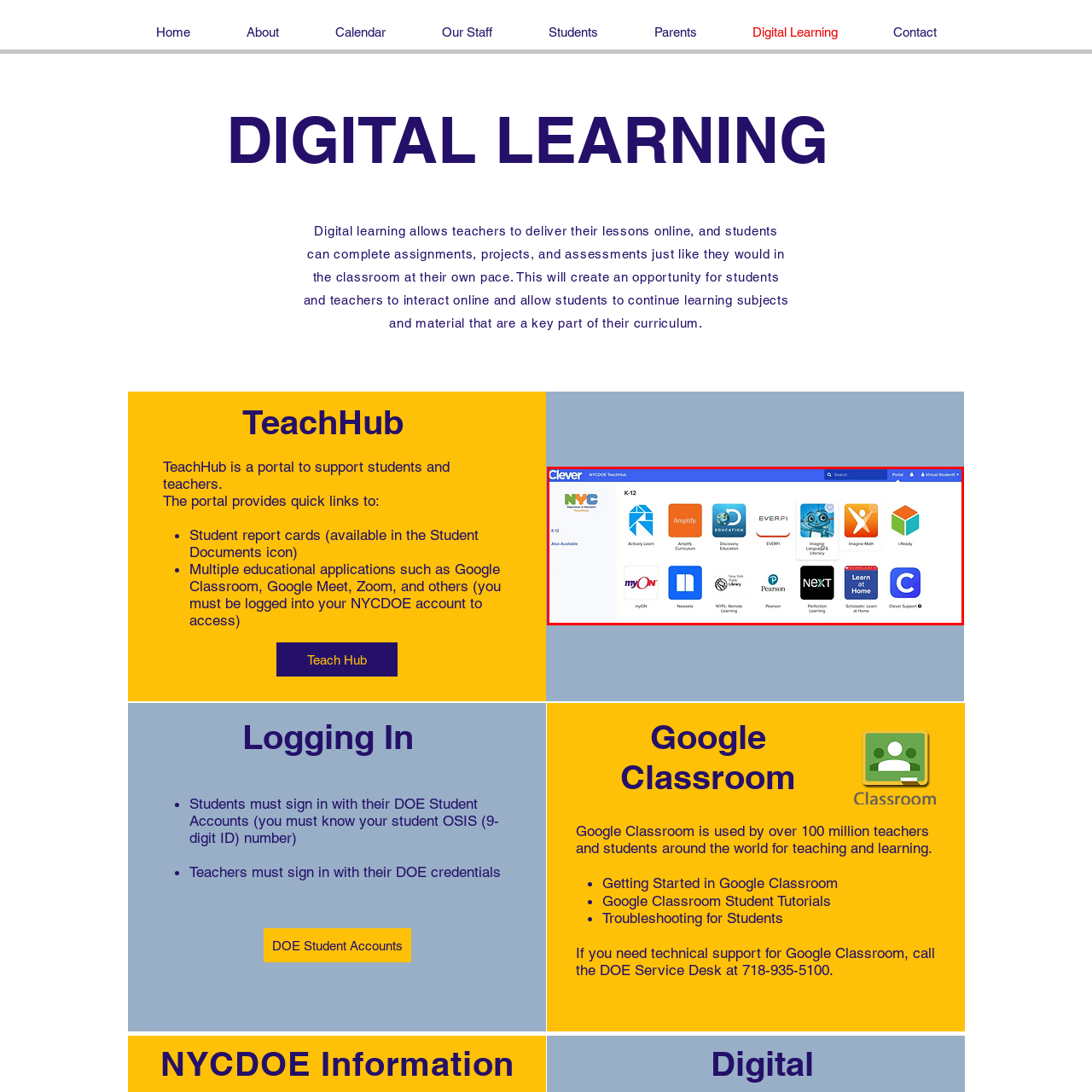What is displayed in the top left corner? View the image inside the red bounding box and respond with a concise one-word or short-phrase answer.

NYC Department of Education logo